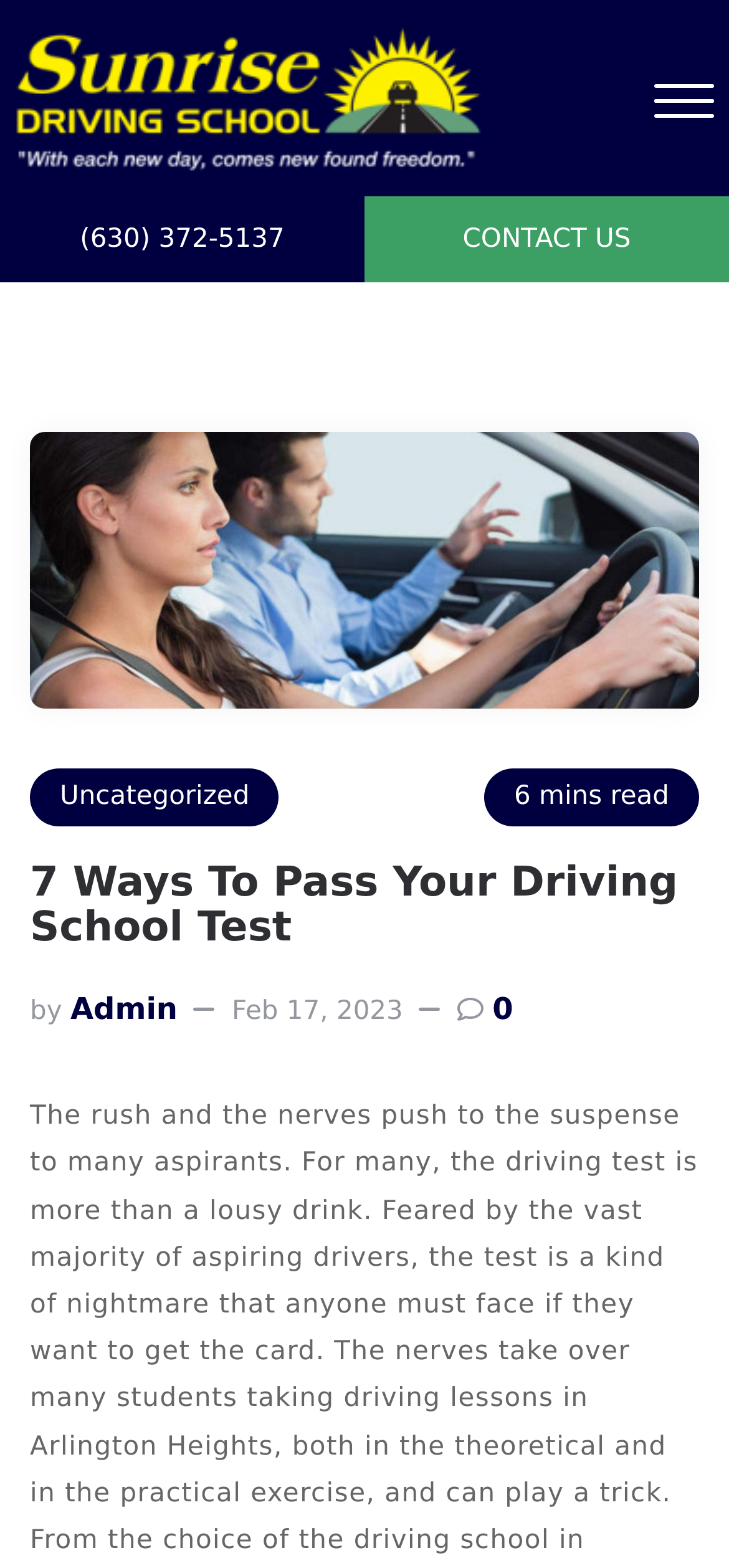Using the provided description alt="Sunrise Driving School", find the bounding box coordinates for the UI element. Provide the coordinates in (top-left x, top-left y, bottom-right x, bottom-right y) format, ensuring all values are between 0 and 1.

[0.021, 0.053, 0.662, 0.072]